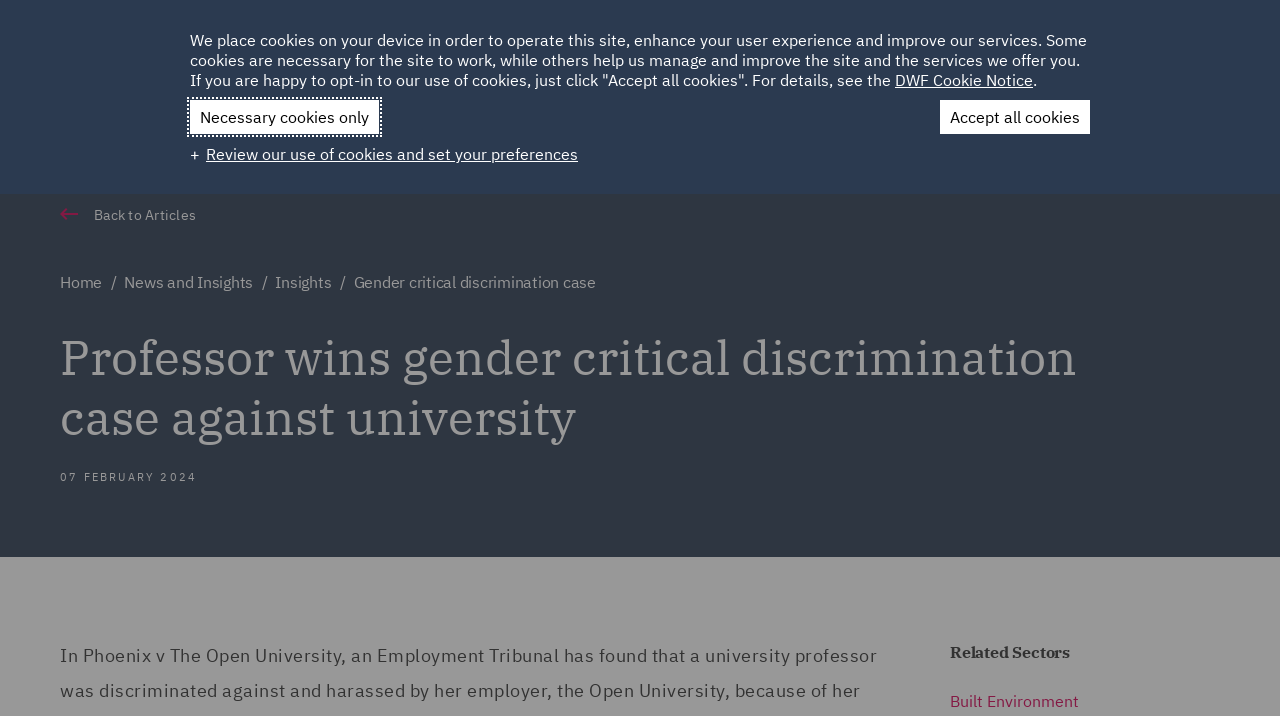Determine the bounding box coordinates of the clickable area required to perform the following instruction: "Go to ABOUT". The coordinates should be represented as four float numbers between 0 and 1: [left, top, right, bottom].

[0.49, 0.046, 0.526, 0.066]